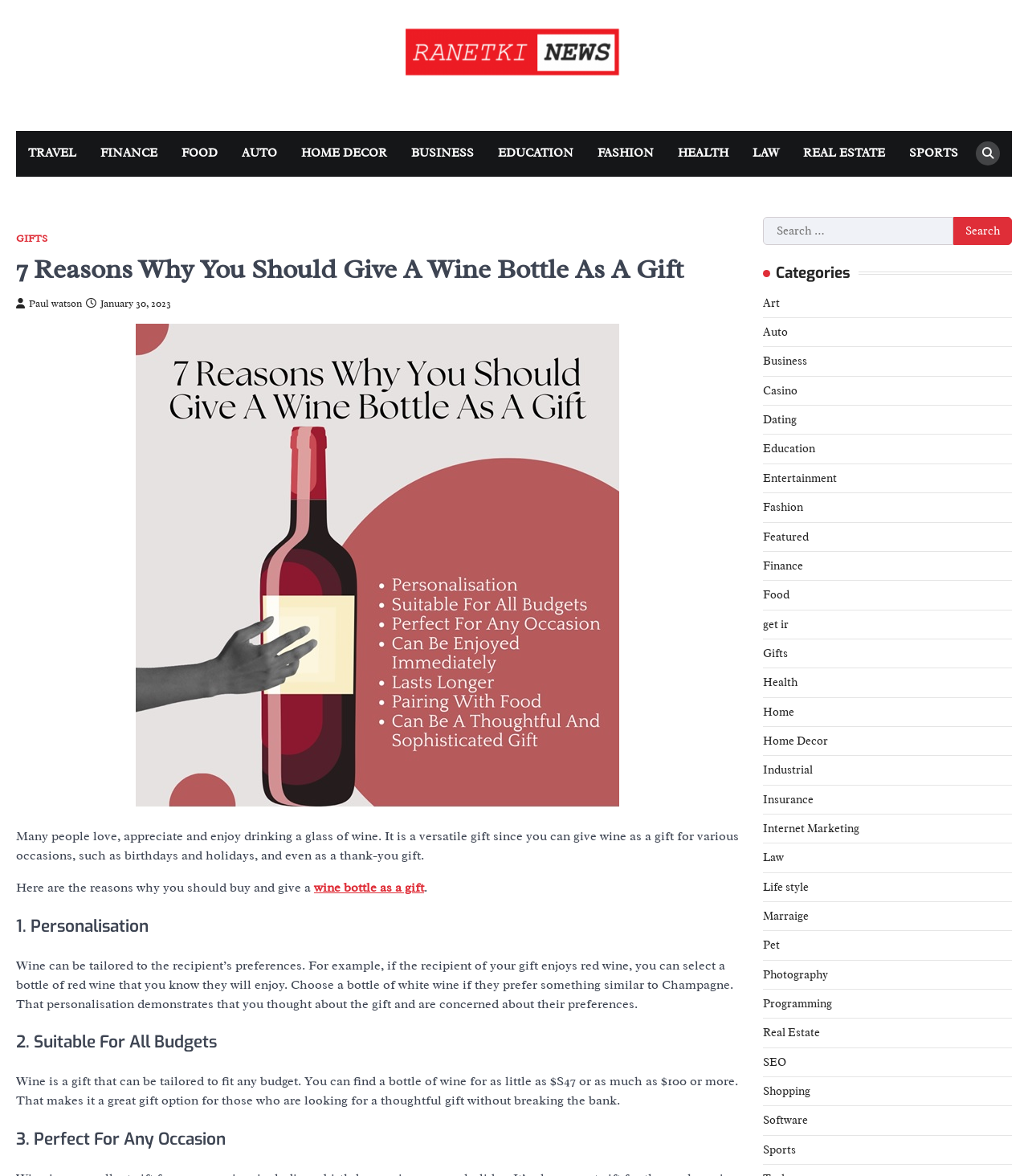Indicate the bounding box coordinates of the element that needs to be clicked to satisfy the following instruction: "Click on the 'EDUCATION' link". The coordinates should be four float numbers between 0 and 1, i.e., [left, top, right, bottom].

[0.473, 0.111, 0.57, 0.15]